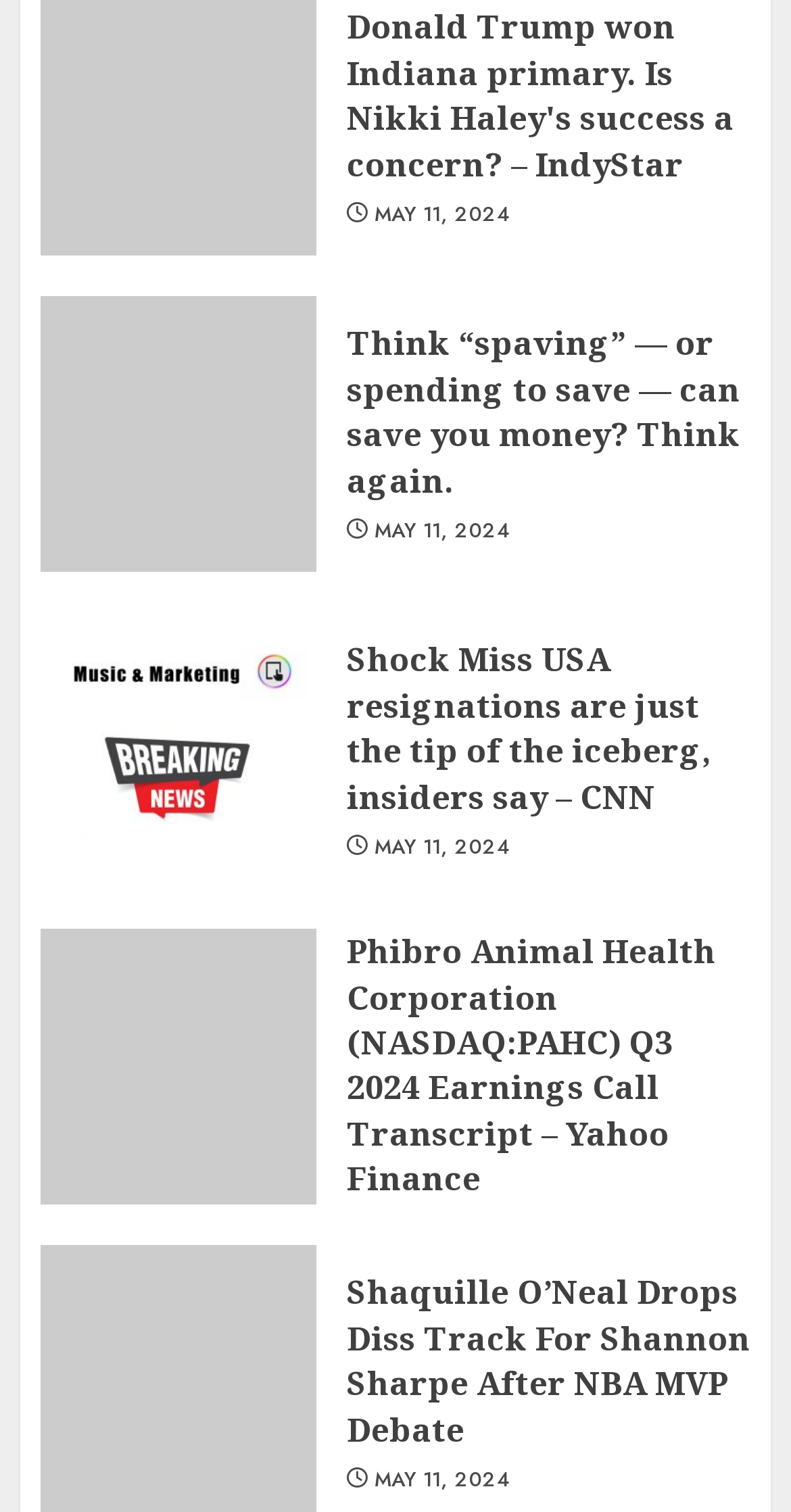Identify the bounding box coordinates of the region that needs to be clicked to carry out this instruction: "View article about spending to save money". Provide these coordinates as four float numbers ranging from 0 to 1, i.e., [left, top, right, bottom].

[0.438, 0.212, 0.949, 0.333]